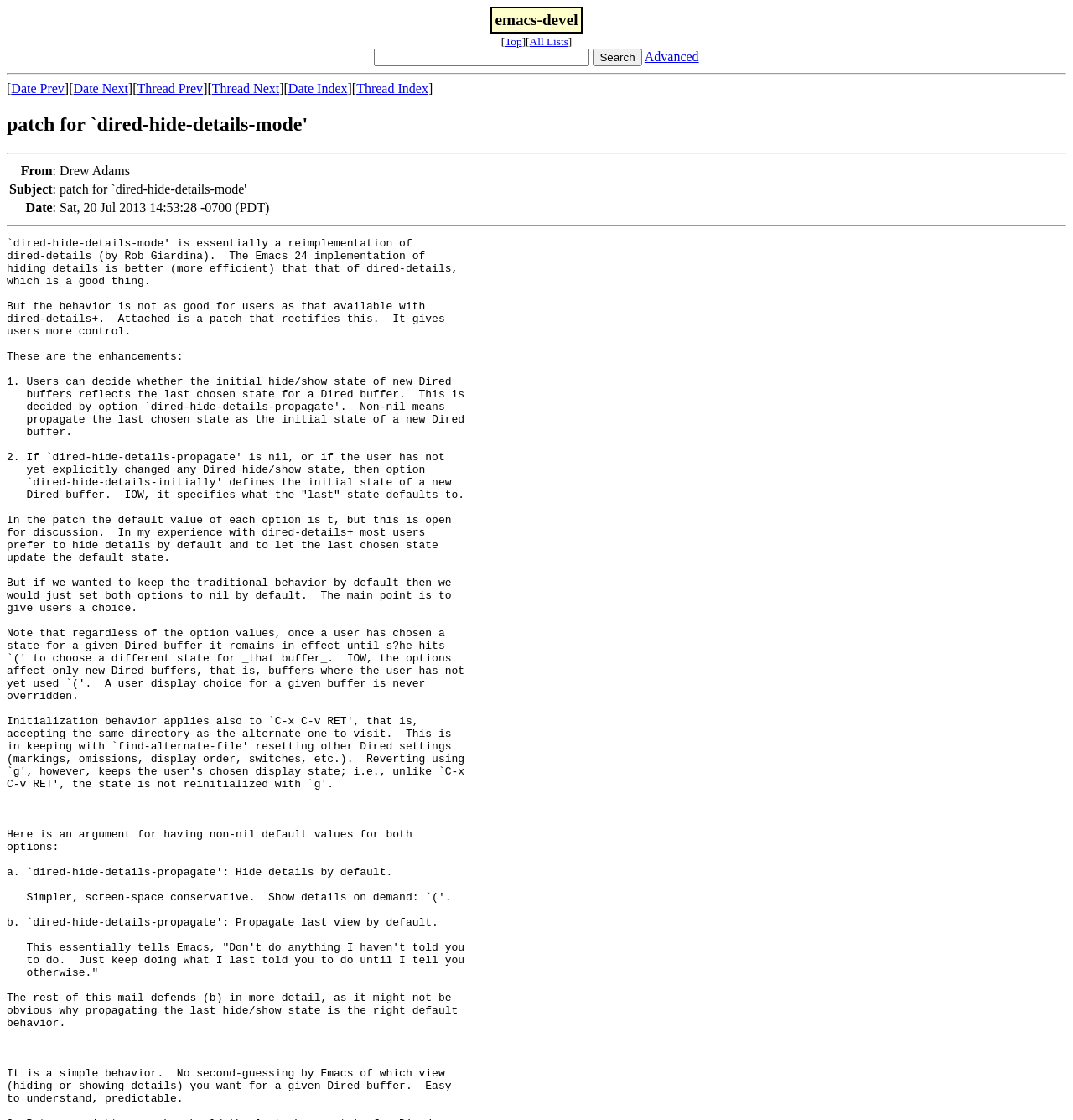What is the subject of the message?
Please give a detailed and elaborate answer to the question.

I found the subject of the message by looking at the table with the 'Subject:' label, and the corresponding cell contains the subject 'patch for `dired-hide-details-mode''.